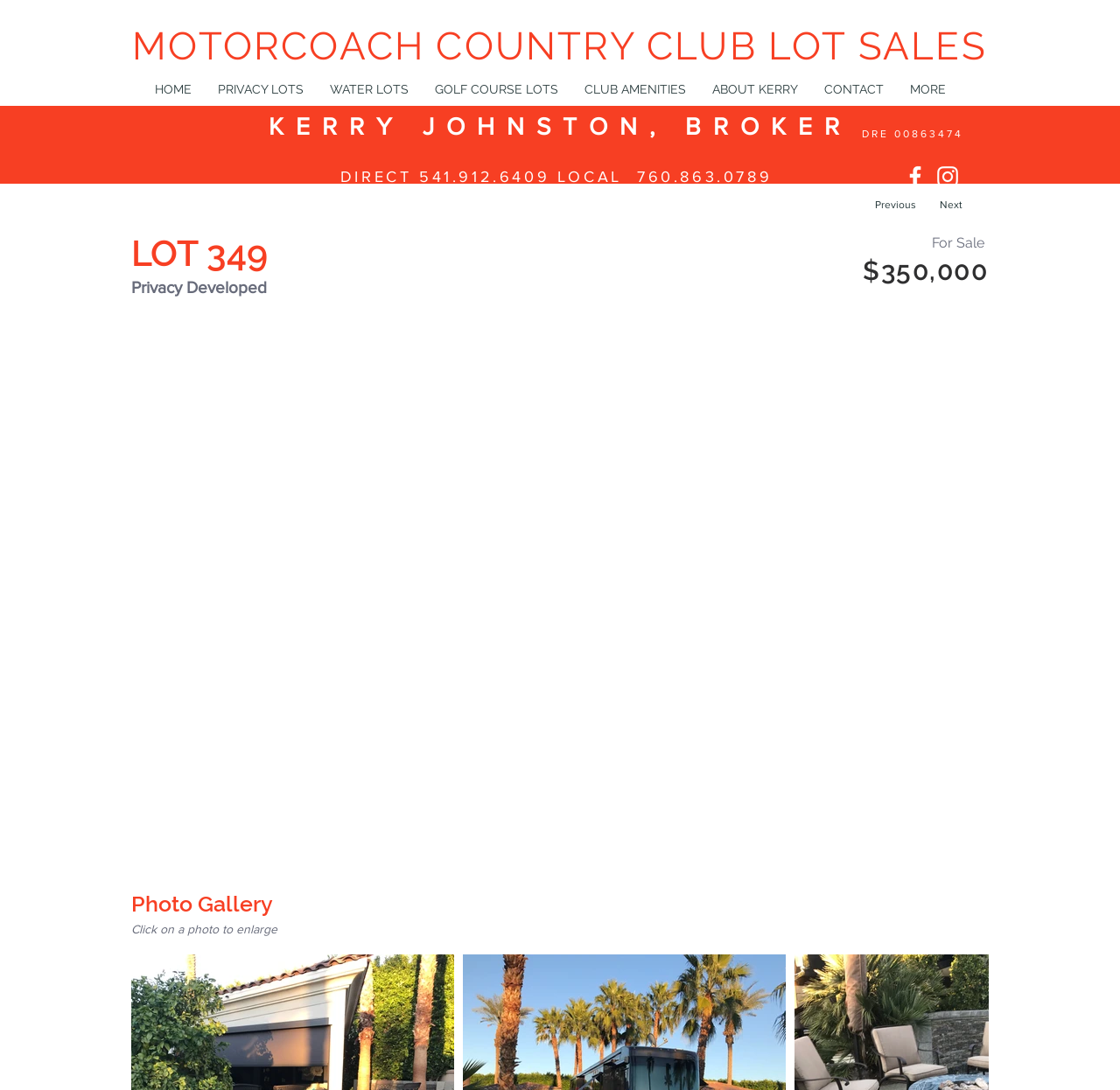Select the bounding box coordinates of the element I need to click to carry out the following instruction: "Click on the 'Next' button".

[0.823, 0.177, 0.876, 0.198]